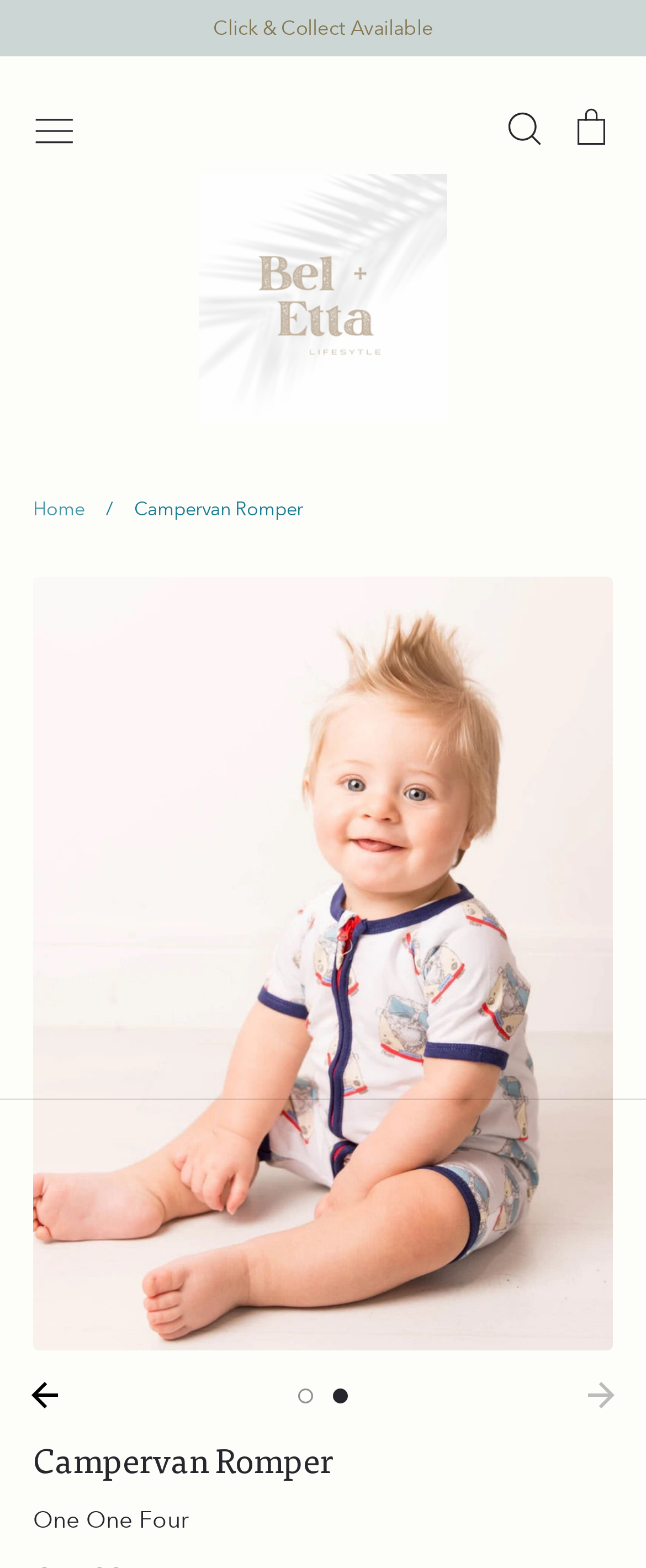Please determine the bounding box of the UI element that matches this description: aria-label="Toggle menu". The coordinates should be given as (top-left x, top-left y, bottom-right x, bottom-right y), with all values between 0 and 1.

[0.051, 0.068, 0.118, 0.096]